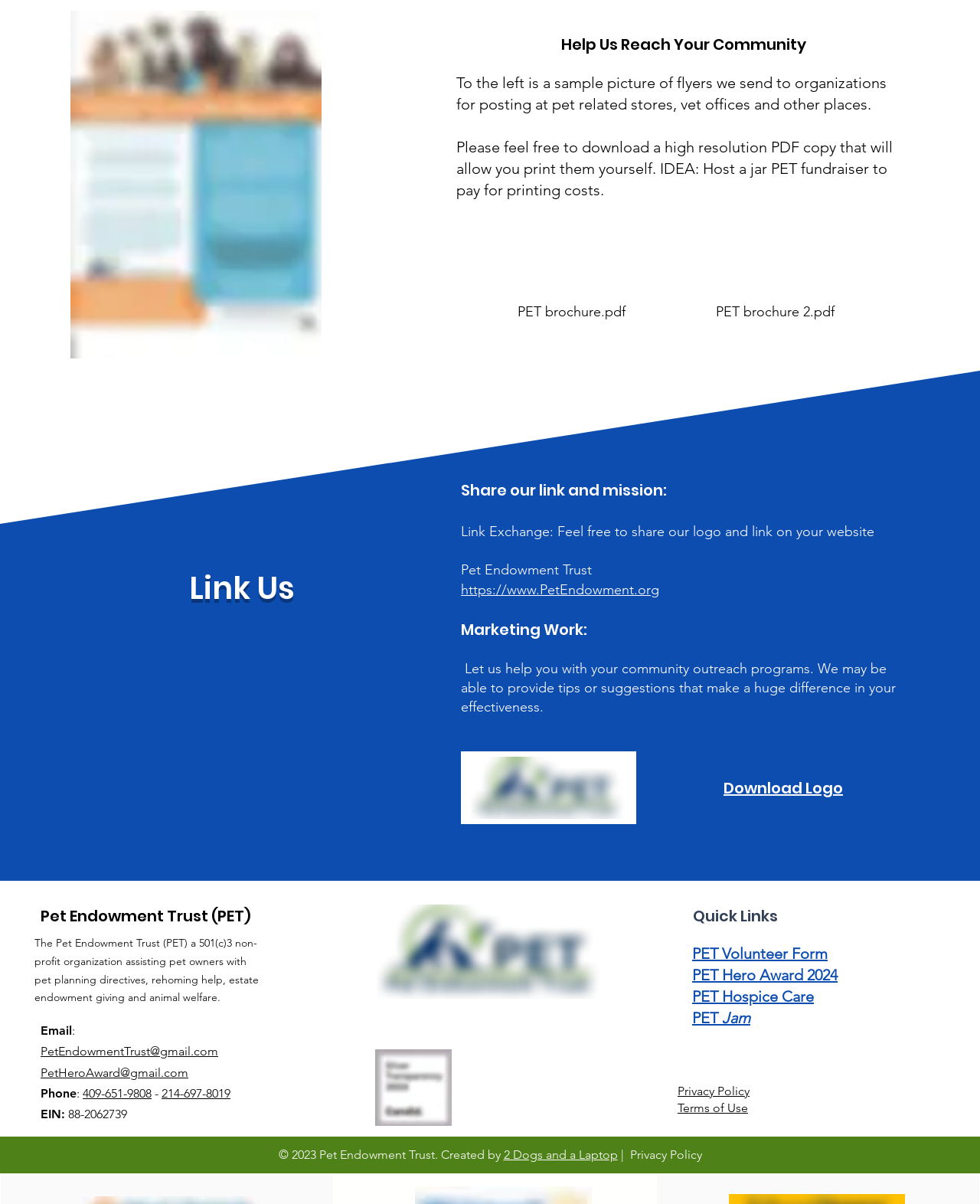Determine the bounding box coordinates of the clickable region to follow the instruction: "Click on the 'Accueil' link".

None